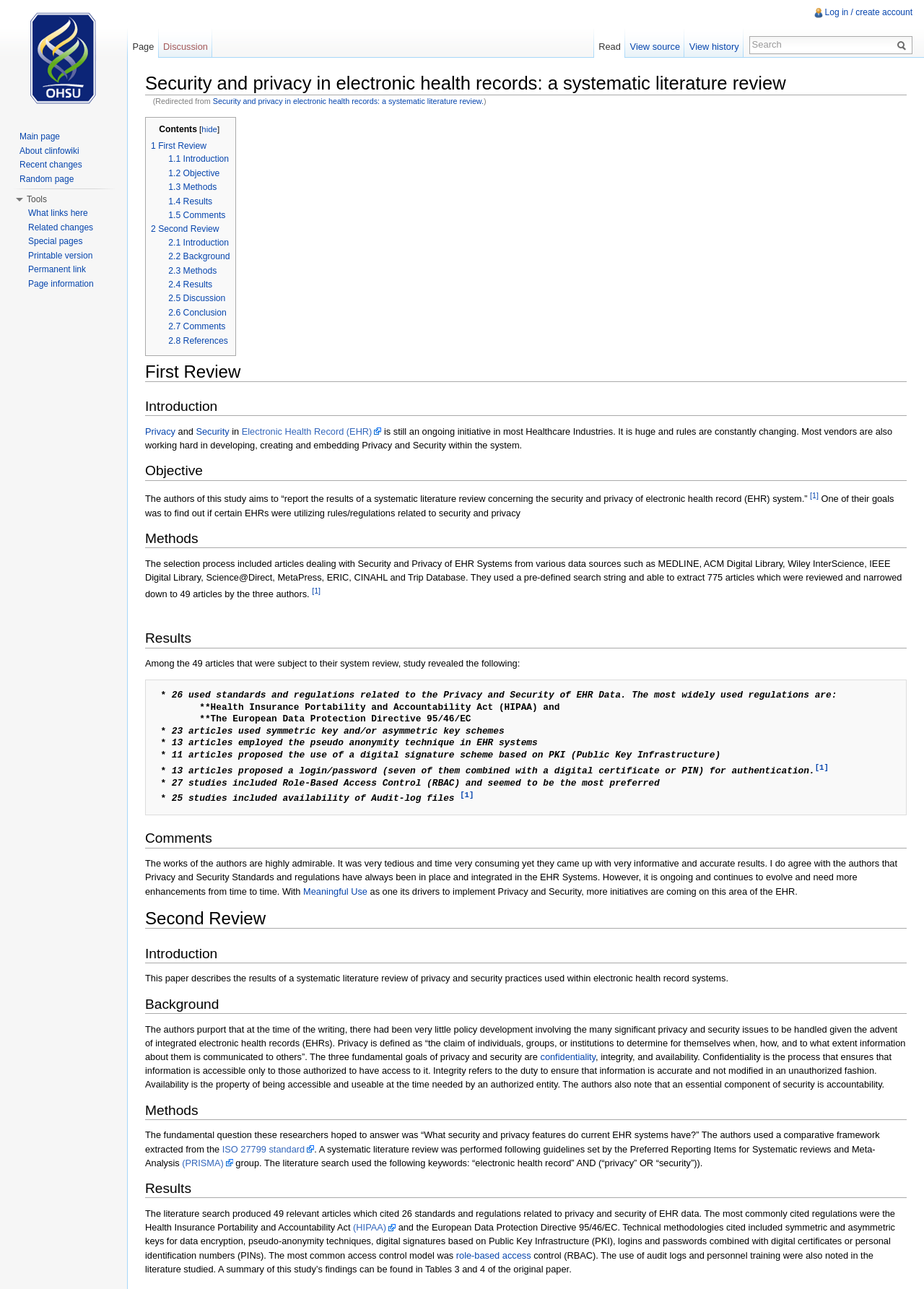Locate the bounding box of the UI element described by: "2 Second Review" in the given webpage screenshot.

[0.163, 0.174, 0.237, 0.182]